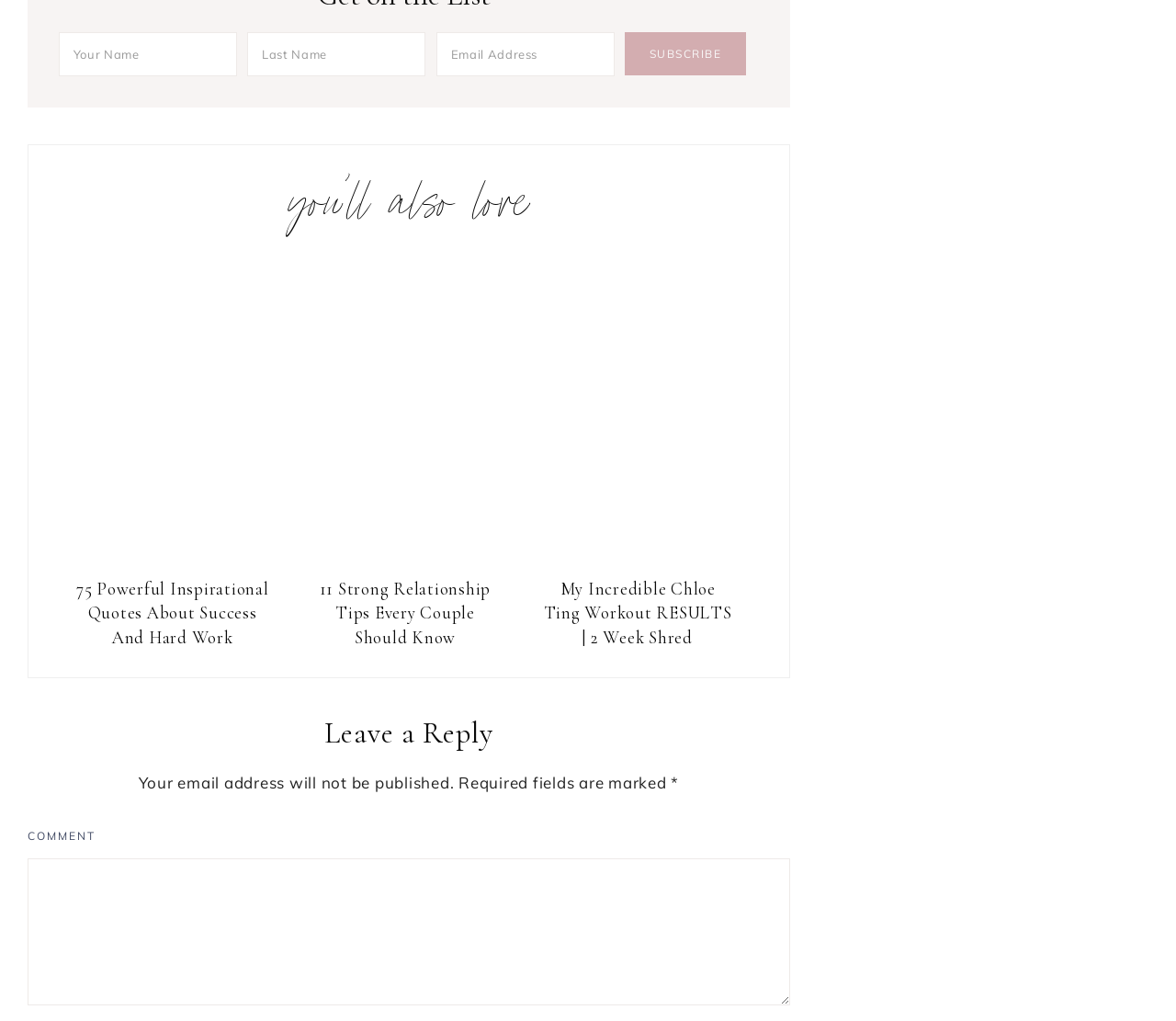Answer the question with a brief word or phrase:
What is the label of the first textbox?

Your Name